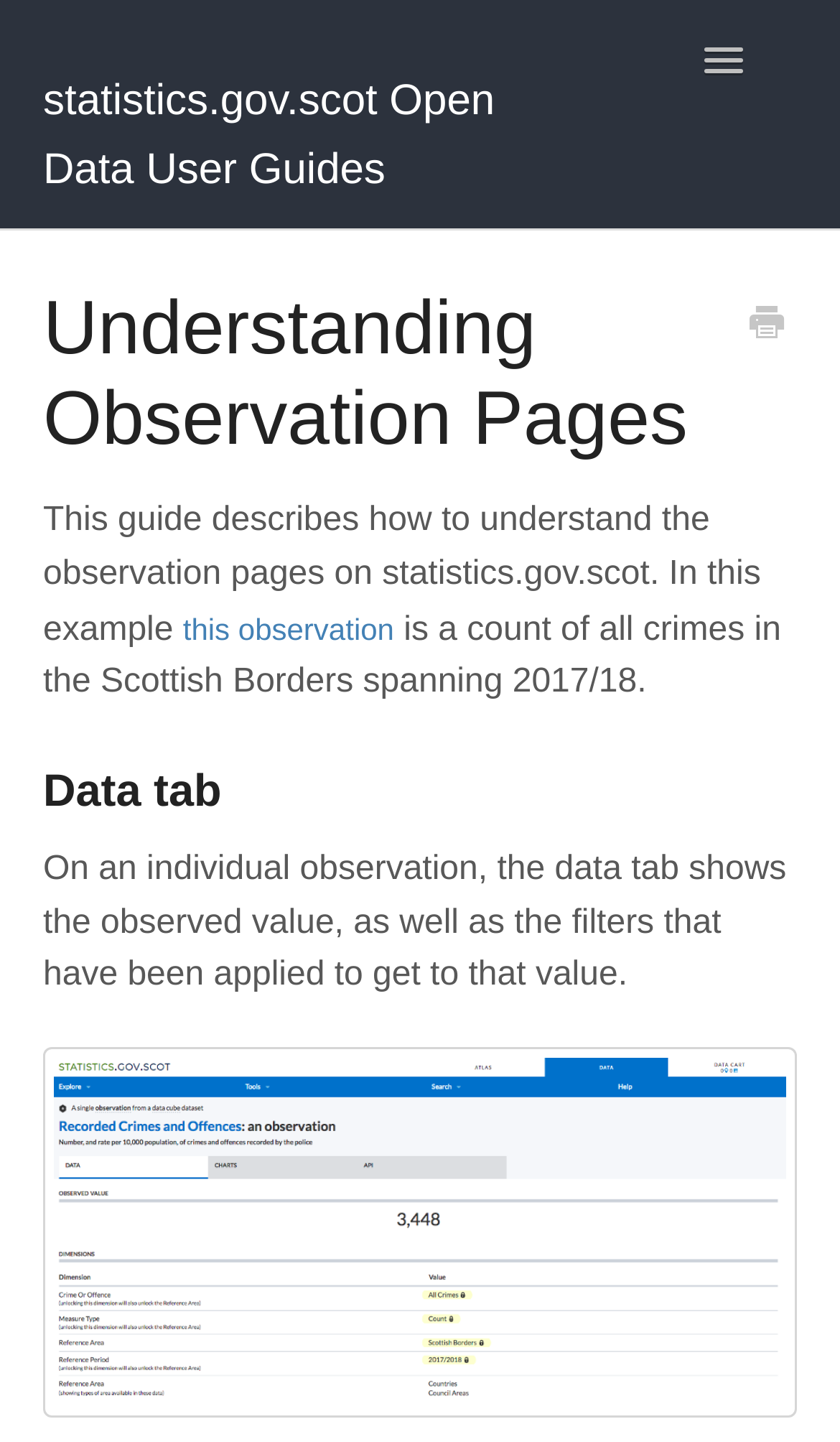Construct a comprehensive description capturing every detail on the webpage.

The webpage is a user guide titled "Understanding Observation Pages" on the statistics.gov.scot Open Data User Guides website. At the top left corner, there is a link to the statistics.gov.scot Open Data User Guides homepage. Next to it, on the top right corner, is a button to toggle navigation. 

Below the title, there is a heading that repeats the title "Understanding Observation Pages". To the right of the title, there is a link to print the article. 

The main content of the webpage starts with a paragraph of text that describes the purpose of the guide, which is to understand the observation pages on statistics.gov.scot. The paragraph also mentions that the example used in the guide is a count of all crimes in the Scottish Borders spanning 2017/18. 

Within the paragraph, the text "this observation" is a link. 

Below the paragraph, there is a heading titled "Data tab". This section explains that the data tab on an individual observation shows the observed value and the filters applied to get to that value. 

At the bottom of the webpage, there is an image that illustrates the data tab, spanning almost the entire width of the page.